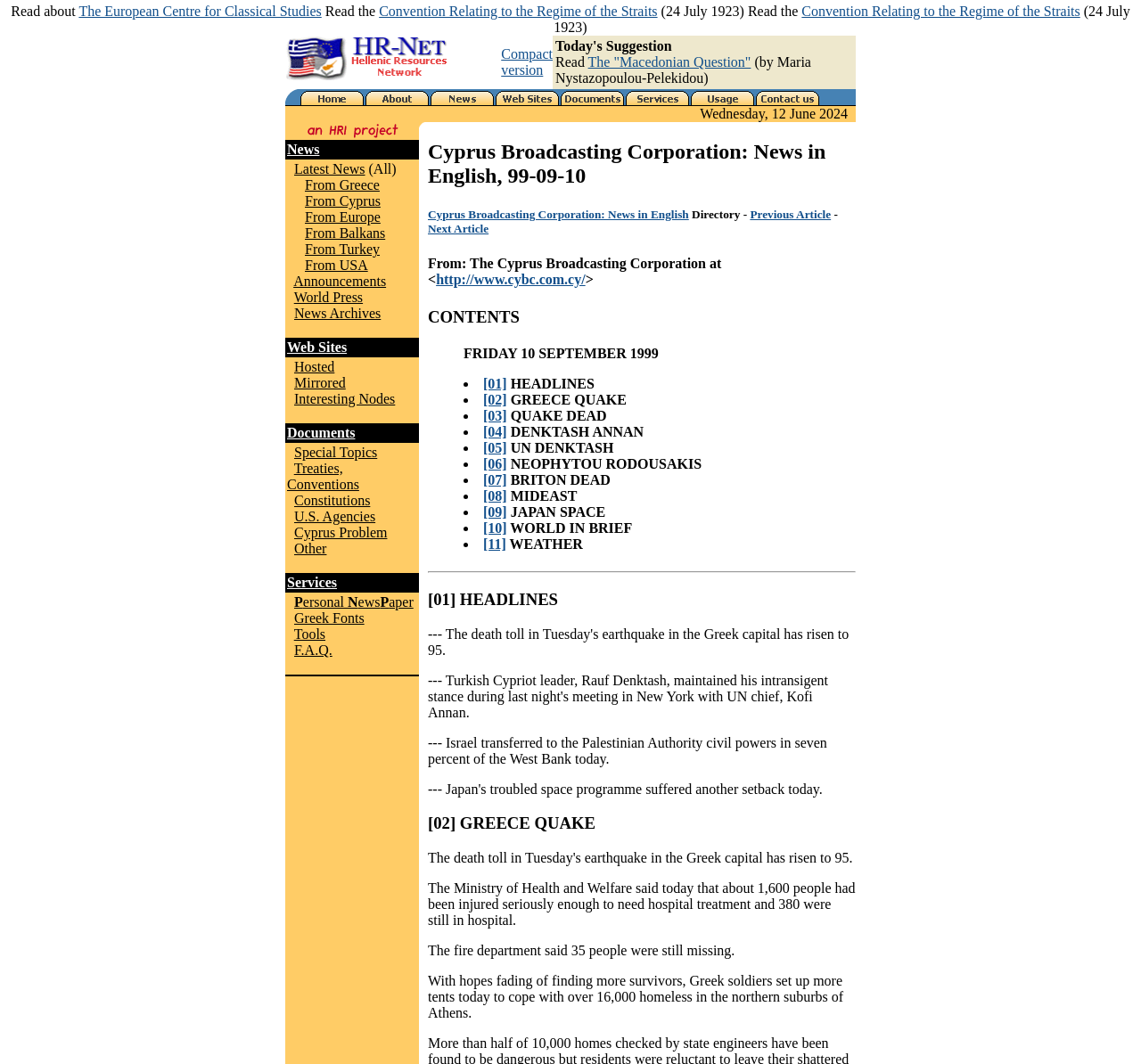Please identify the bounding box coordinates of where to click in order to follow the instruction: "Check News".

[0.252, 0.133, 0.28, 0.147]